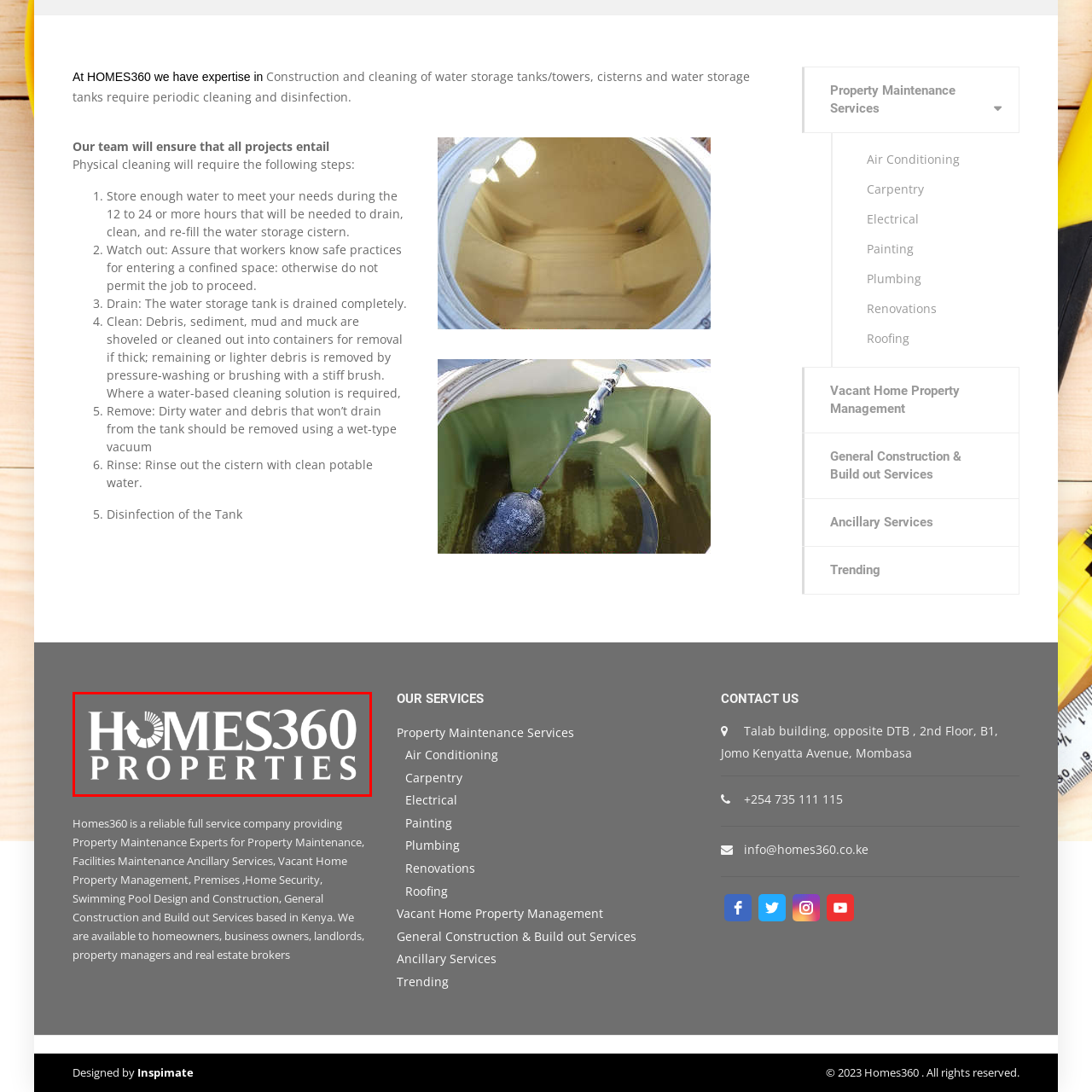View the portion of the image inside the red box and respond to the question with a succinct word or phrase: What is the purpose of the gray background?

enhance logo's visibility